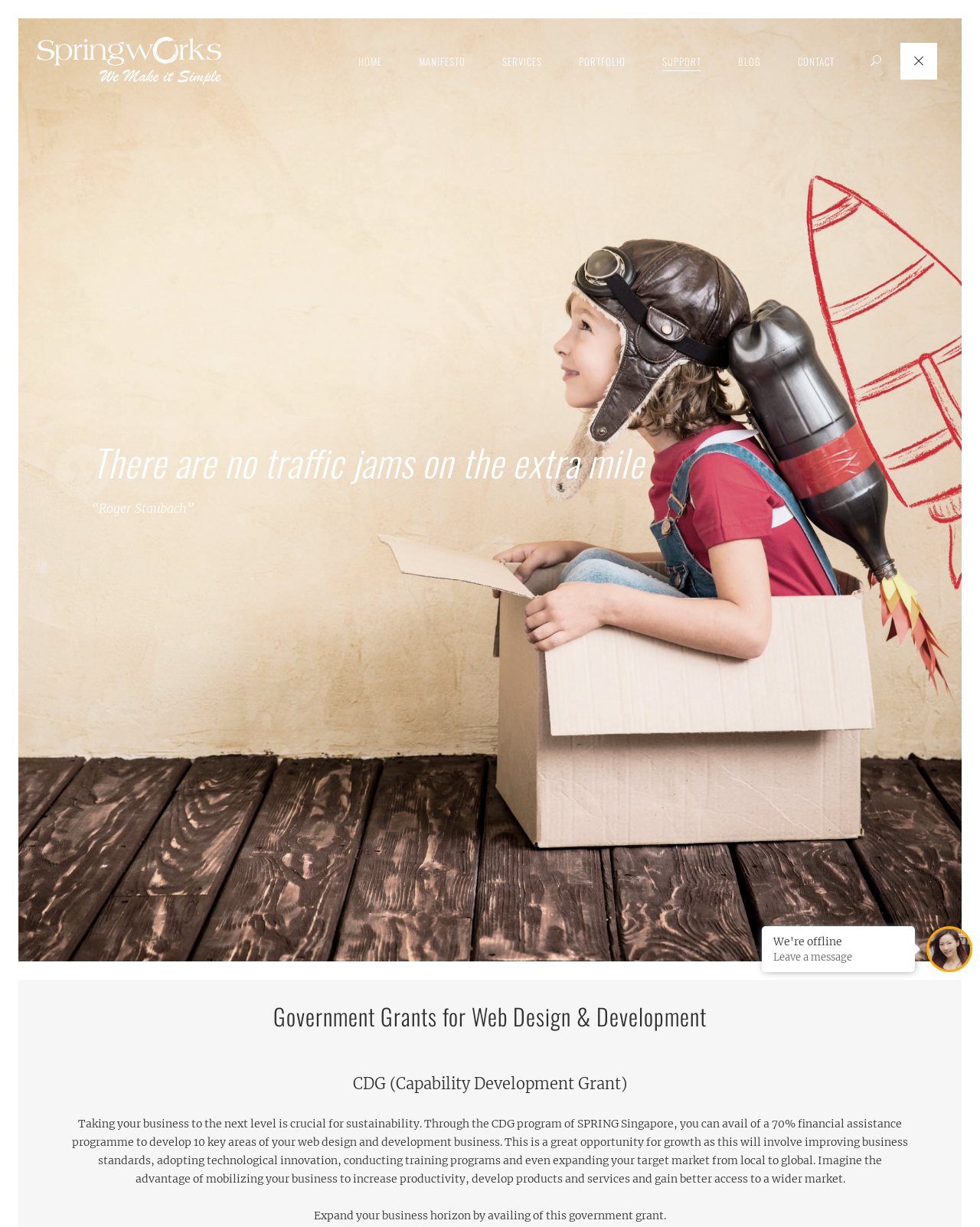Use a single word or phrase to answer this question: 
What is the name of the web design company?

Springworks studio